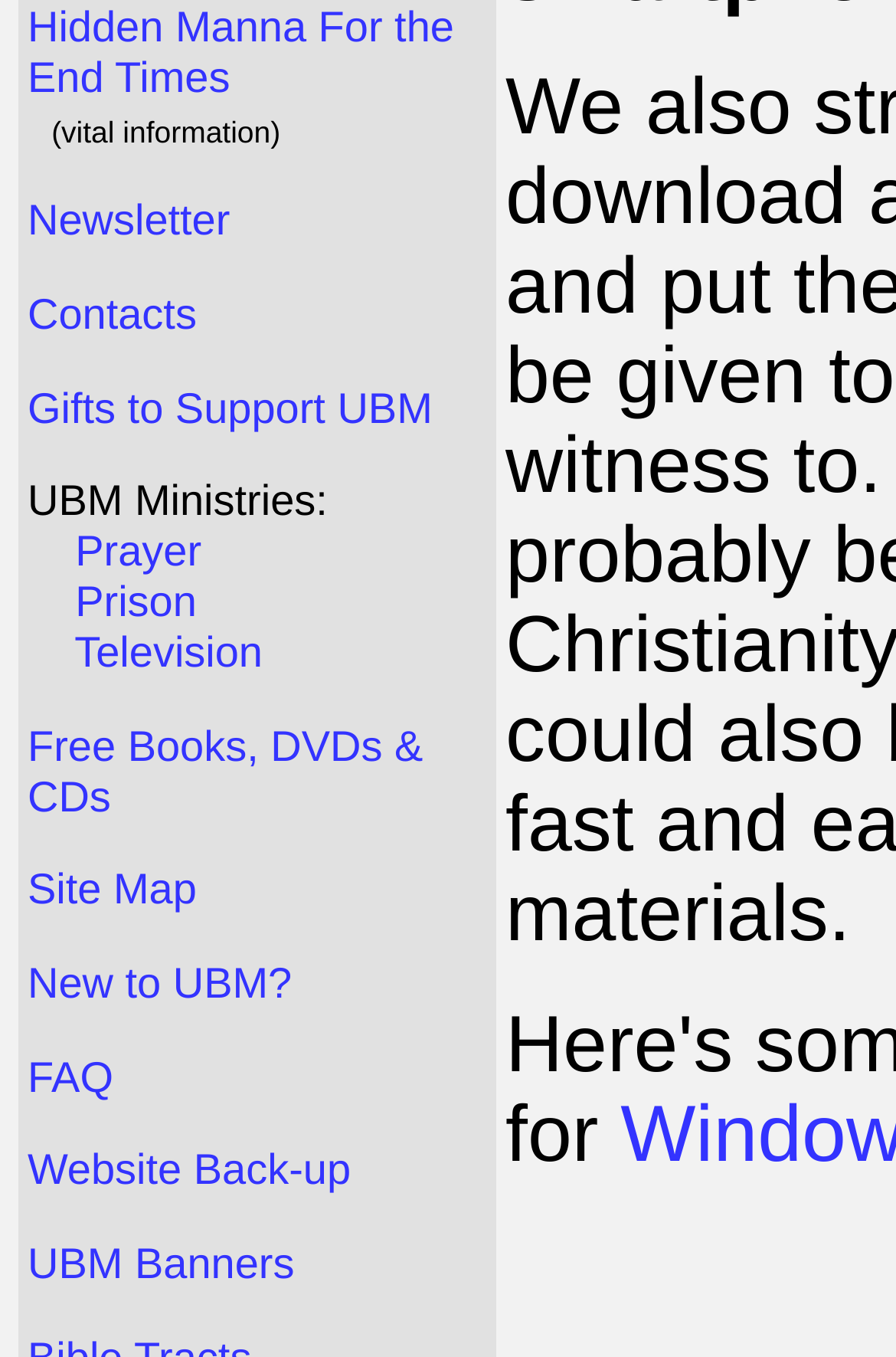Provide your answer in a single word or phrase: 
What is the first link on the webpage?

Hidden Manna For the End Times